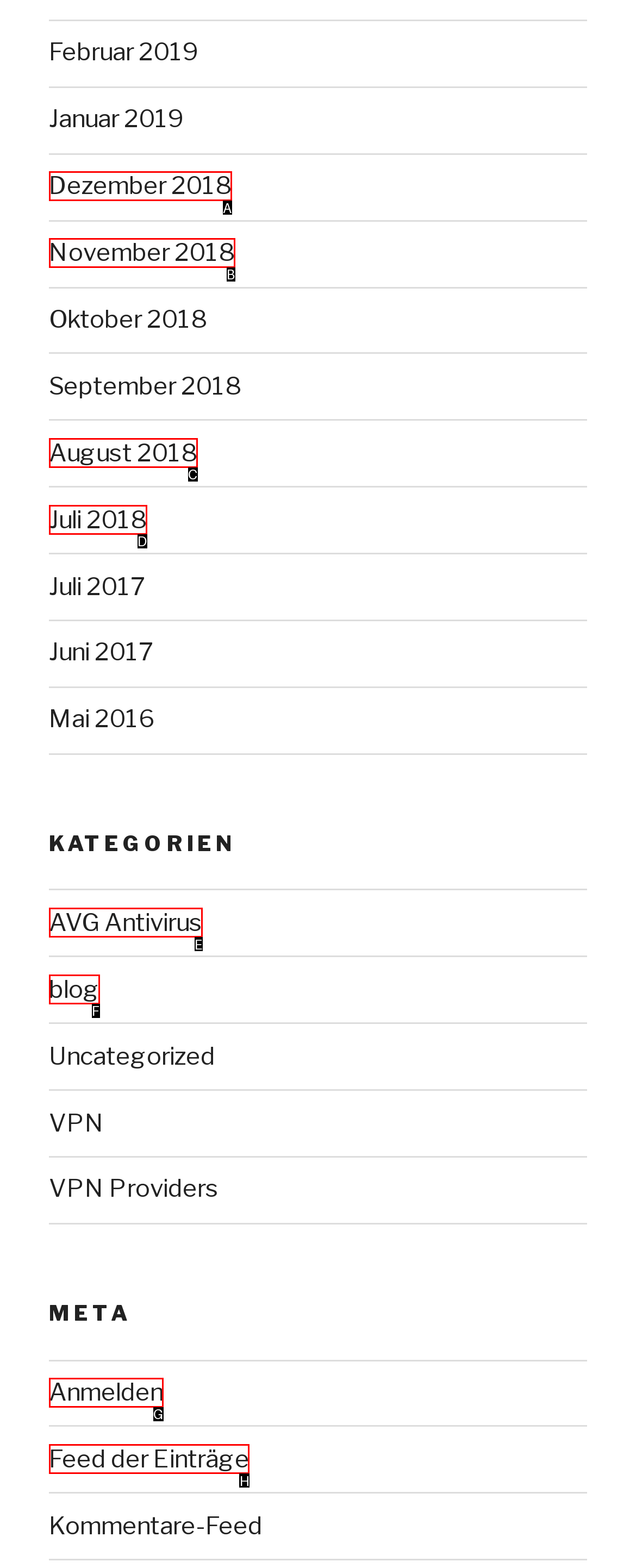Identify the letter of the UI element you should interact with to perform the task: Subscribe to the feed
Reply with the appropriate letter of the option.

H